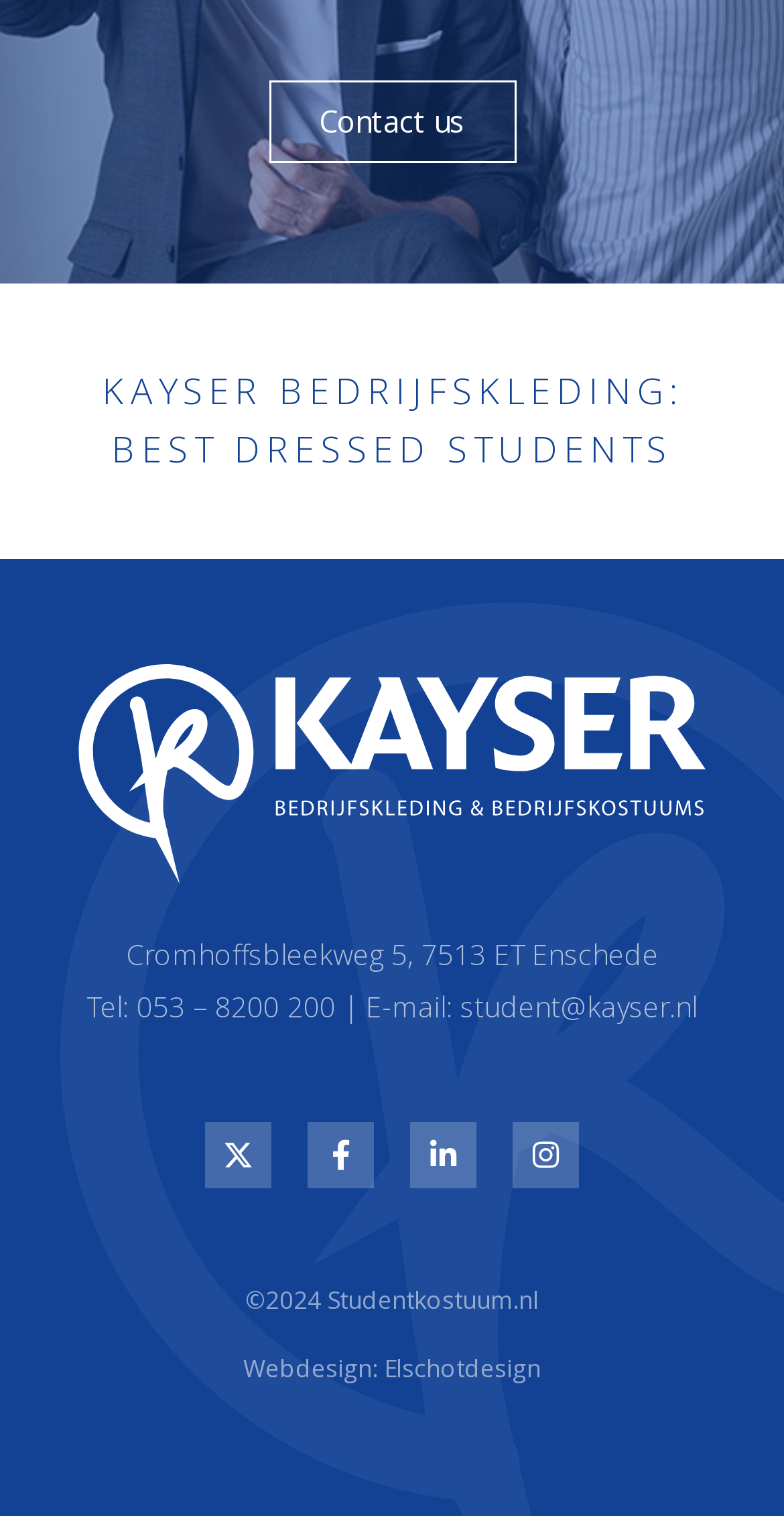Who designed the website? Refer to the image and provide a one-word or short phrase answer.

Elschotdesign